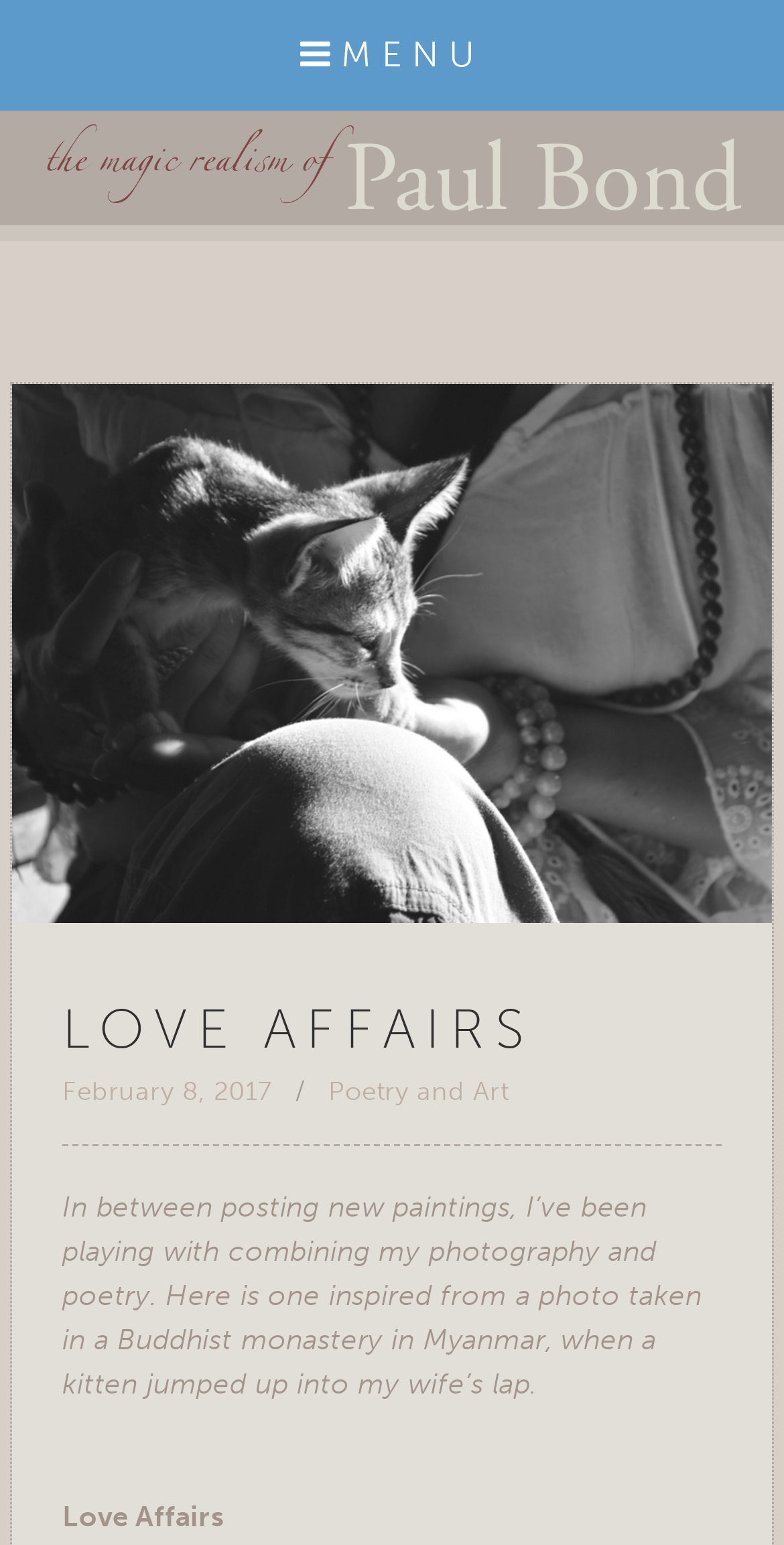Given the description Poetry and Art, predict the bounding box coordinates of the UI element. Ensure the coordinates are in the format (top-left x, top-left y, bottom-right x, bottom-right y) and all values are between 0 and 1.

[0.419, 0.696, 0.649, 0.716]